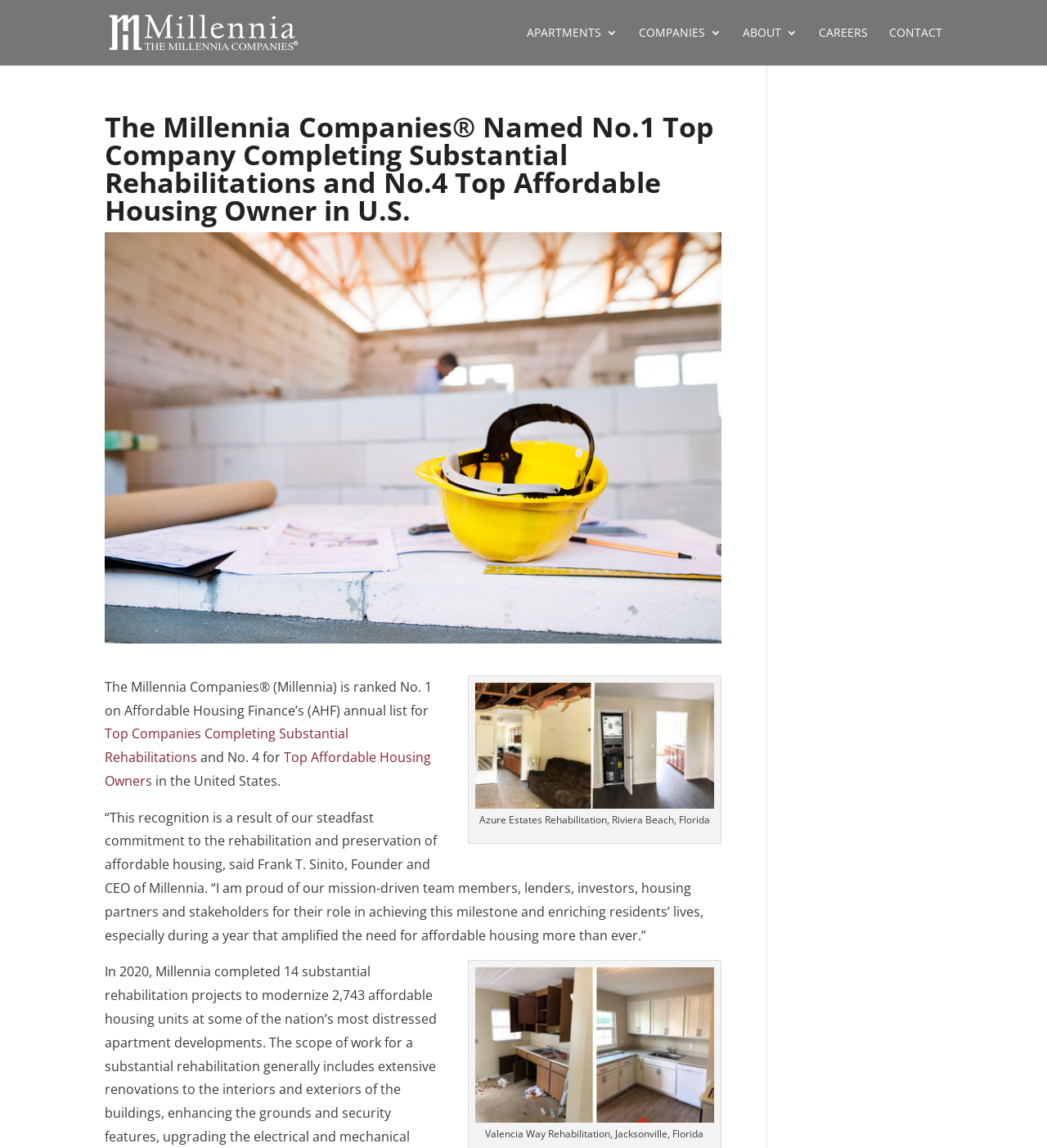What is the purpose of the company according to the webpage?
Can you offer a detailed and complete answer to this question?

The answer can be inferred from the text '“This recognition is a result of our steadfast commitment to the rehabilitation and preservation of affordable housing...' which suggests that the company is committed to the rehabilitation and preservation of affordable housing.